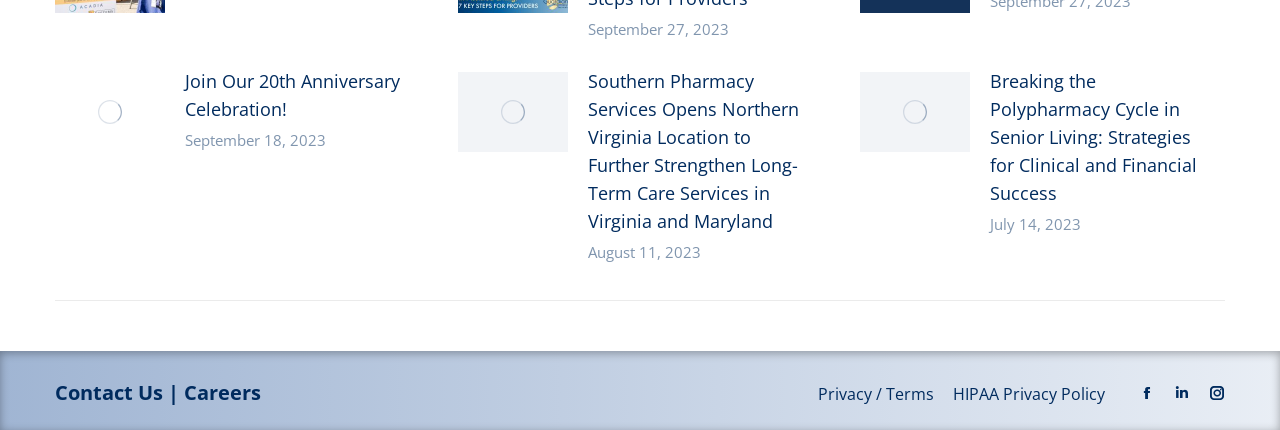Bounding box coordinates are to be given in the format (top-left x, top-left y, bottom-right x, bottom-right y). All values must be floating point numbers between 0 and 1. Provide the bounding box coordinate for the UI element described as: Careers

[0.144, 0.882, 0.204, 0.944]